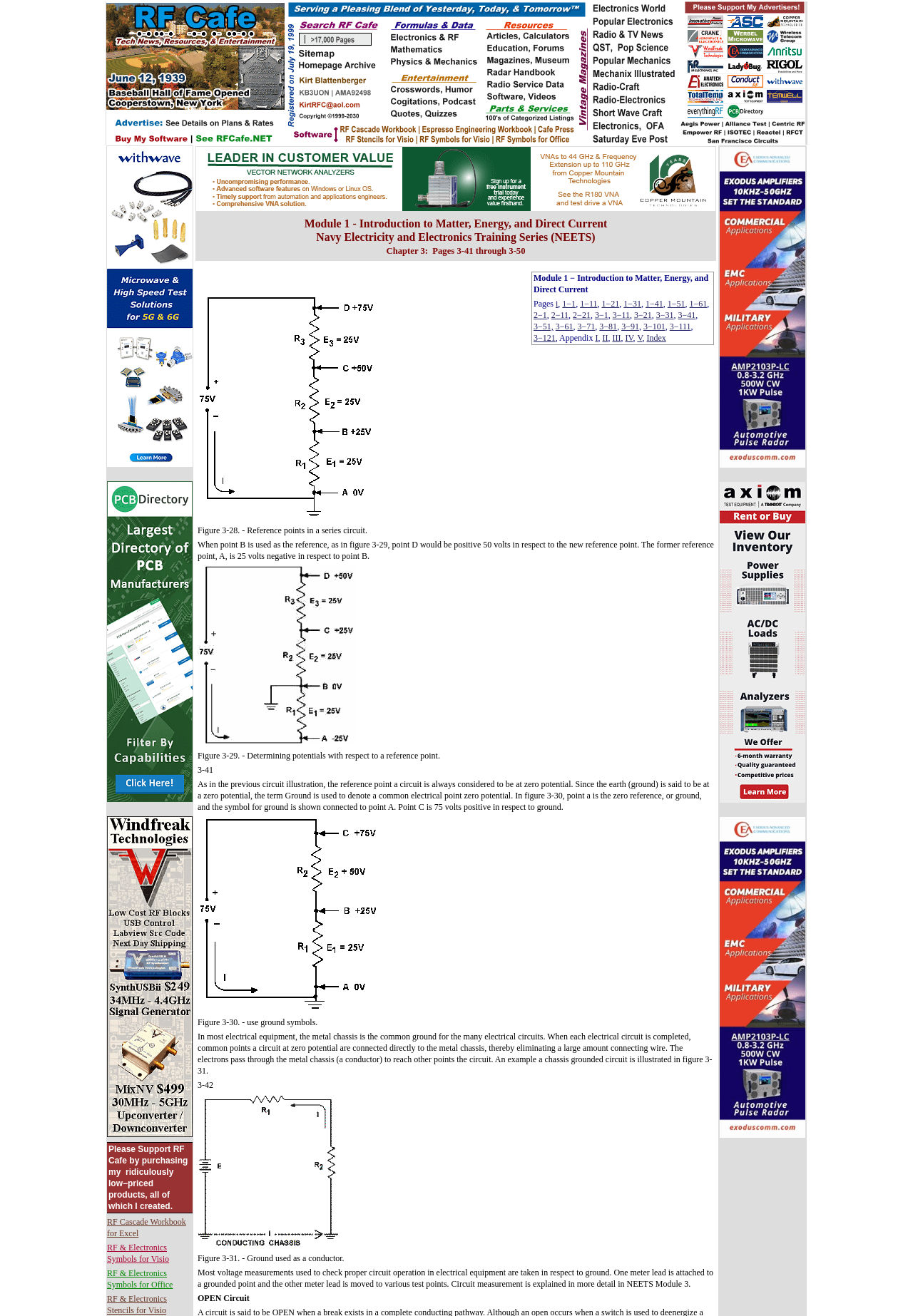Reply to the question with a brief word or phrase: What is the purpose of connecting common points to the metal chassis?

To eliminate connecting wire